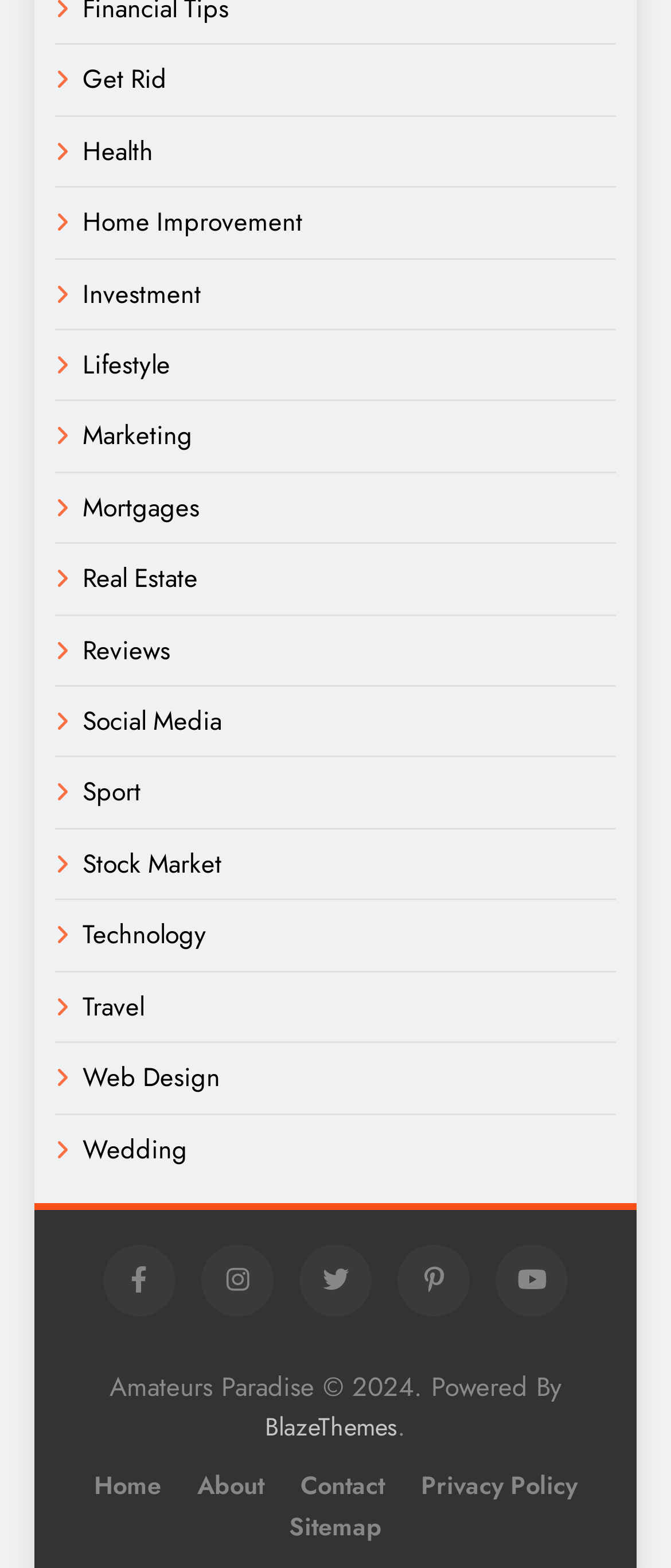Determine the coordinates of the bounding box that should be clicked to complete the instruction: "Click on Get Rid link". The coordinates should be represented by four float numbers between 0 and 1: [left, top, right, bottom].

[0.123, 0.039, 0.249, 0.063]